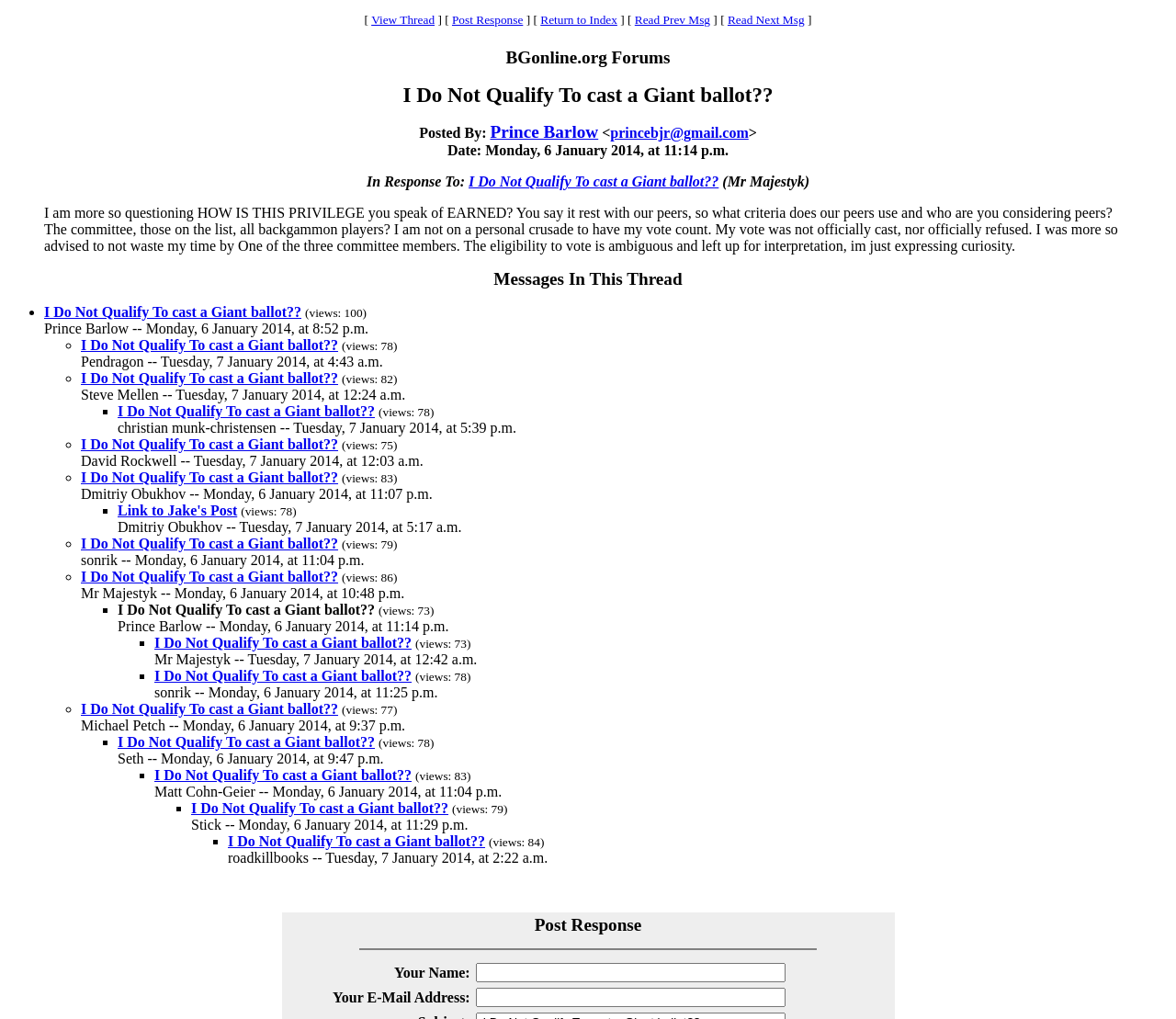Specify the bounding box coordinates of the area to click in order to follow the given instruction: "View thread."

[0.316, 0.013, 0.37, 0.026]